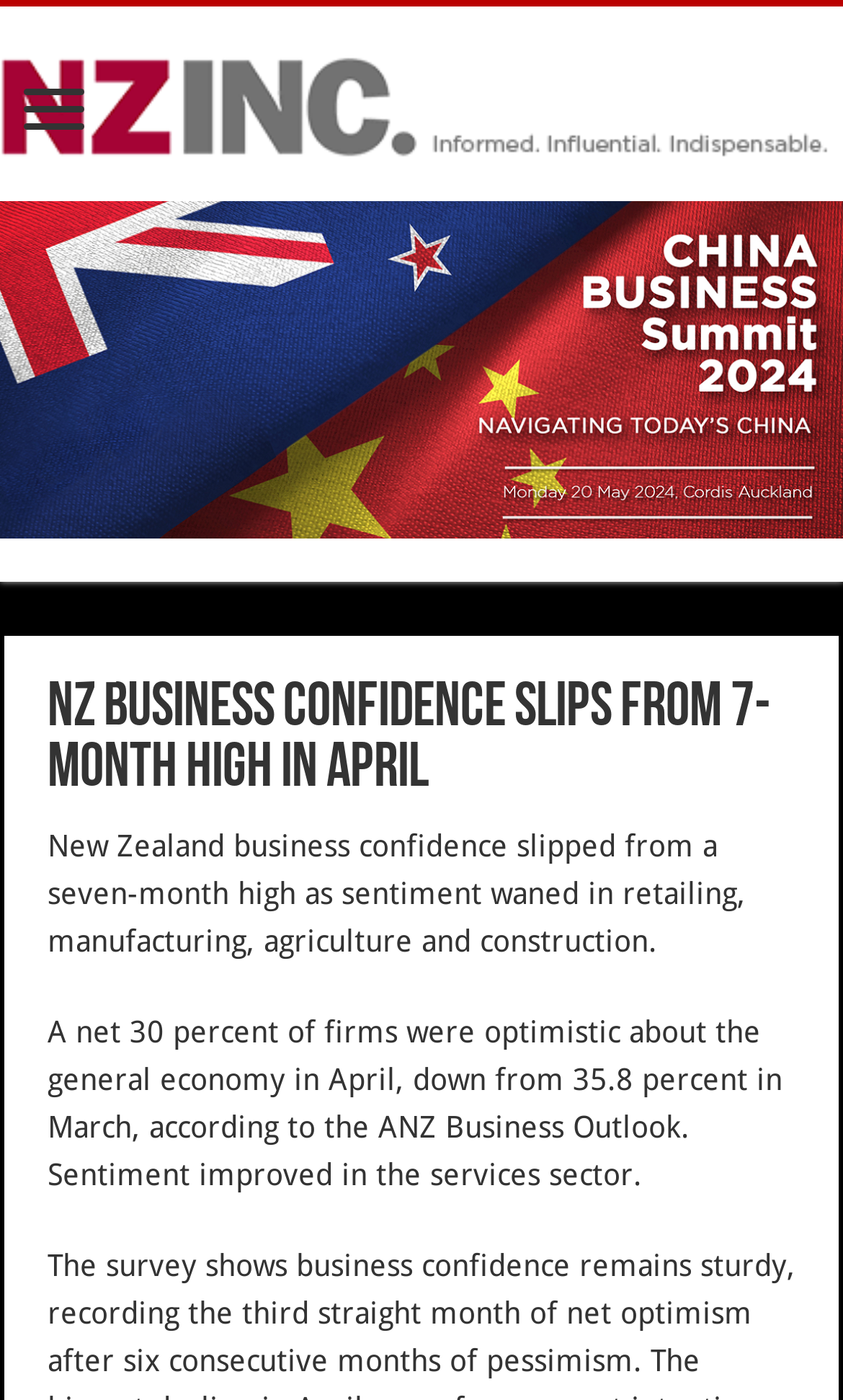Carefully observe the image and respond to the question with a detailed answer:
What is the name of the business outlook report mentioned on the webpage?

The webpage content mentions that 'A net 30 percent of firms were optimistic about the general economy in April, down from 35.8 percent in March, according to the ANZ Business Outlook.' This indicates that the name of the business outlook report mentioned on the webpage is ANZ Business Outlook.